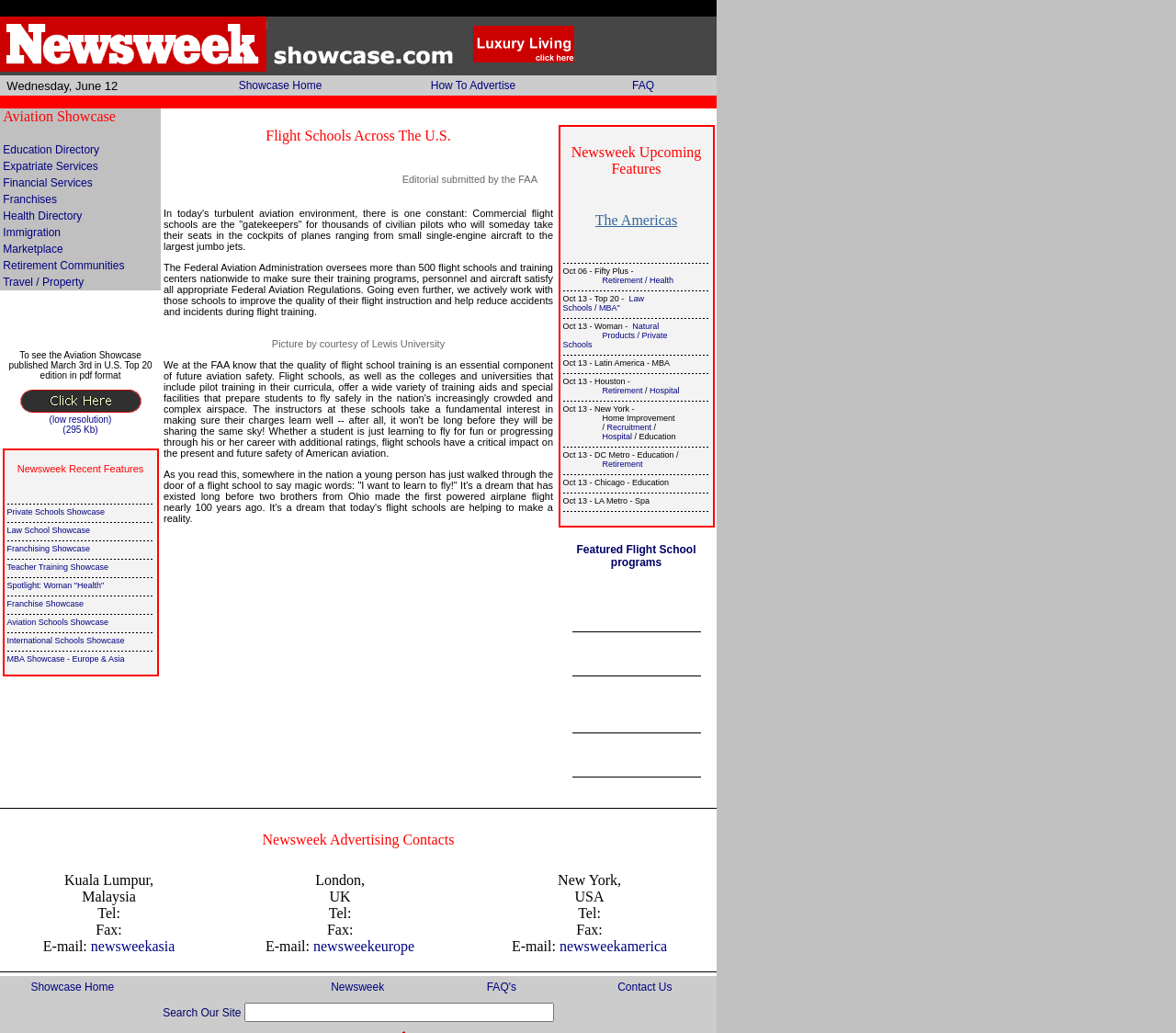Bounding box coordinates must be specified in the format (top-left x, top-left y, bottom-right x, bottom-right y). All values should be floating point numbers between 0 and 1. What are the bounding box coordinates of the UI element described as: newsweekeurope

[0.266, 0.908, 0.352, 0.923]